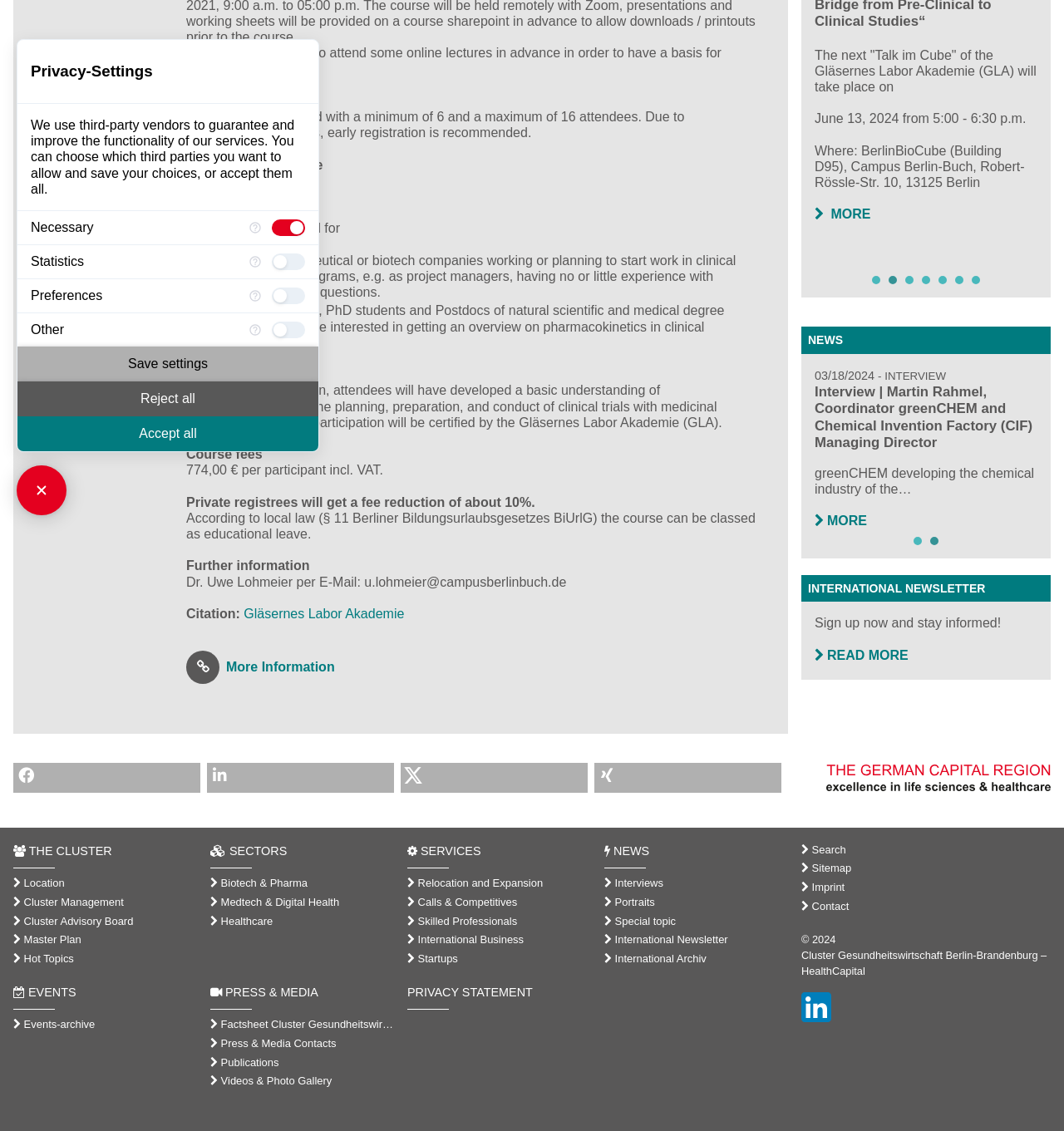Locate the bounding box coordinates of the UI element described by: "Factsheet Cluster Gesundheitswirtschaft Berlin-Brandenburg". The bounding box coordinates should consist of four float numbers between 0 and 1, i.e., [left, top, right, bottom].

[0.198, 0.898, 0.37, 0.915]